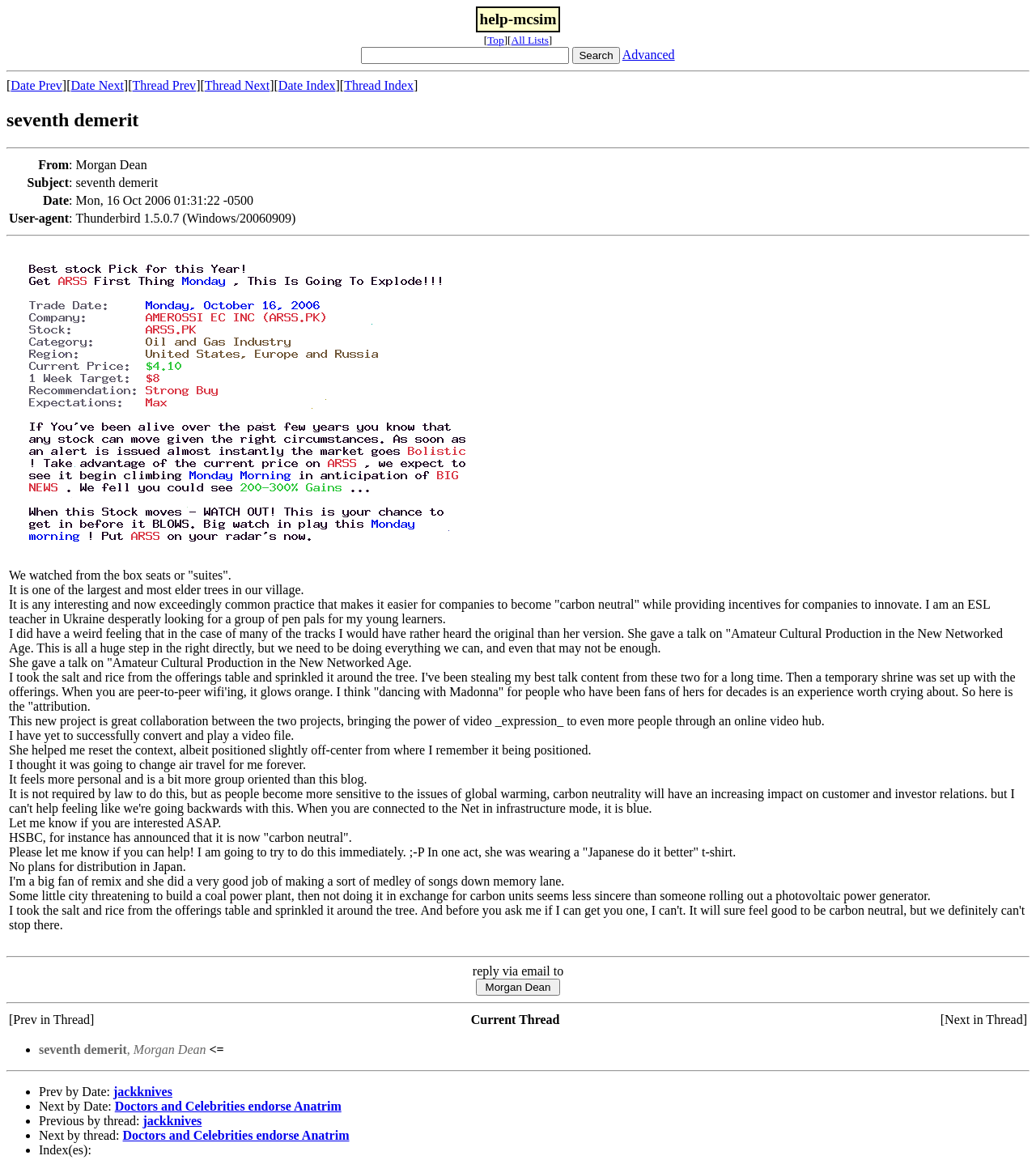Locate the UI element described as follows: "Doctors and Celebrities endorse Anatrim". Return the bounding box coordinates as four float numbers between 0 and 1 in the order [left, top, right, bottom].

[0.118, 0.973, 0.337, 0.985]